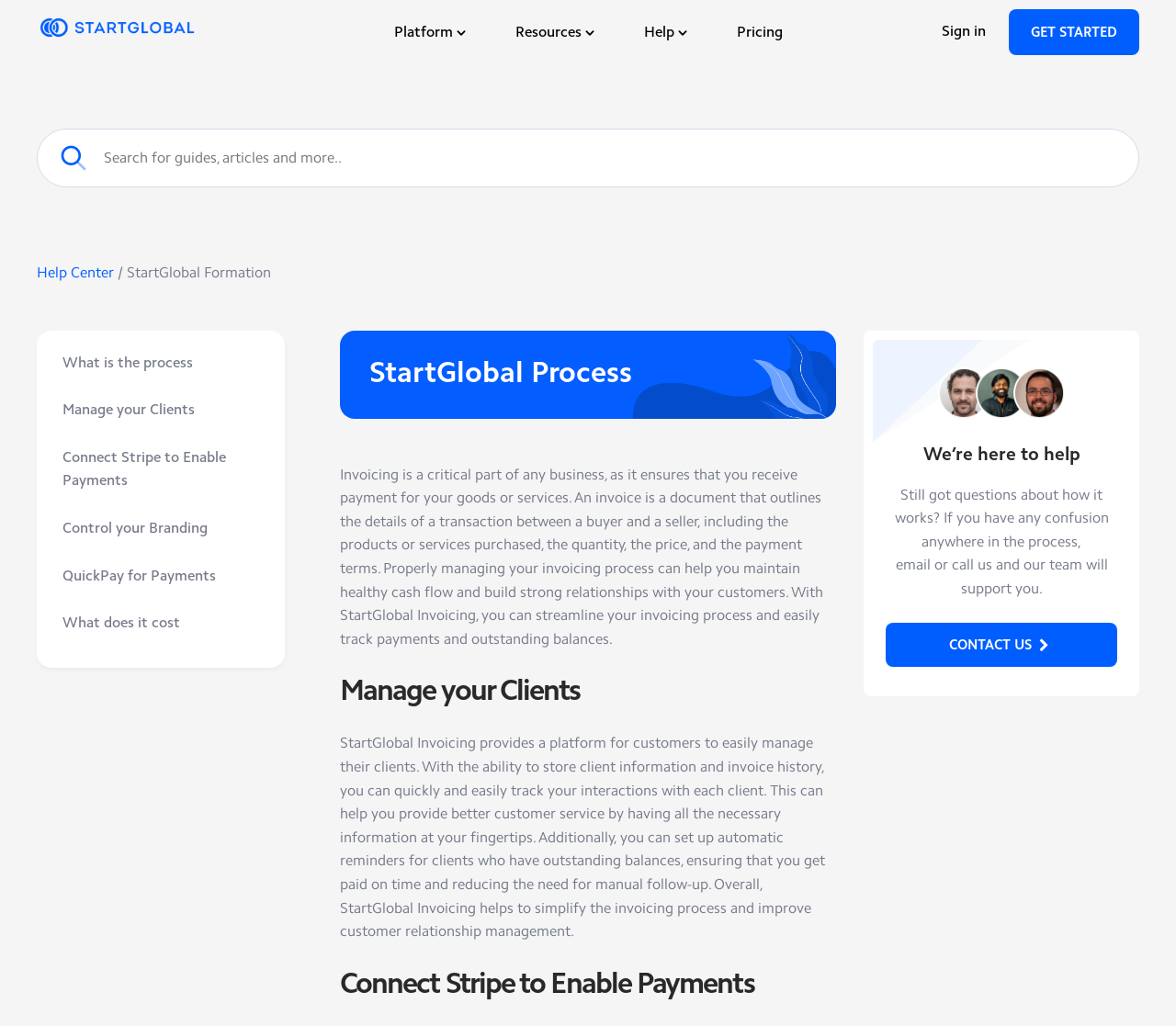For the given element description VISIT HELP CENTRE, determine the bounding box coordinates of the UI element. The coordinates should follow the format (top-left x, top-left y, bottom-right x, bottom-right y) and be within the range of 0 to 1.

[0.368, 0.284, 0.618, 0.325]